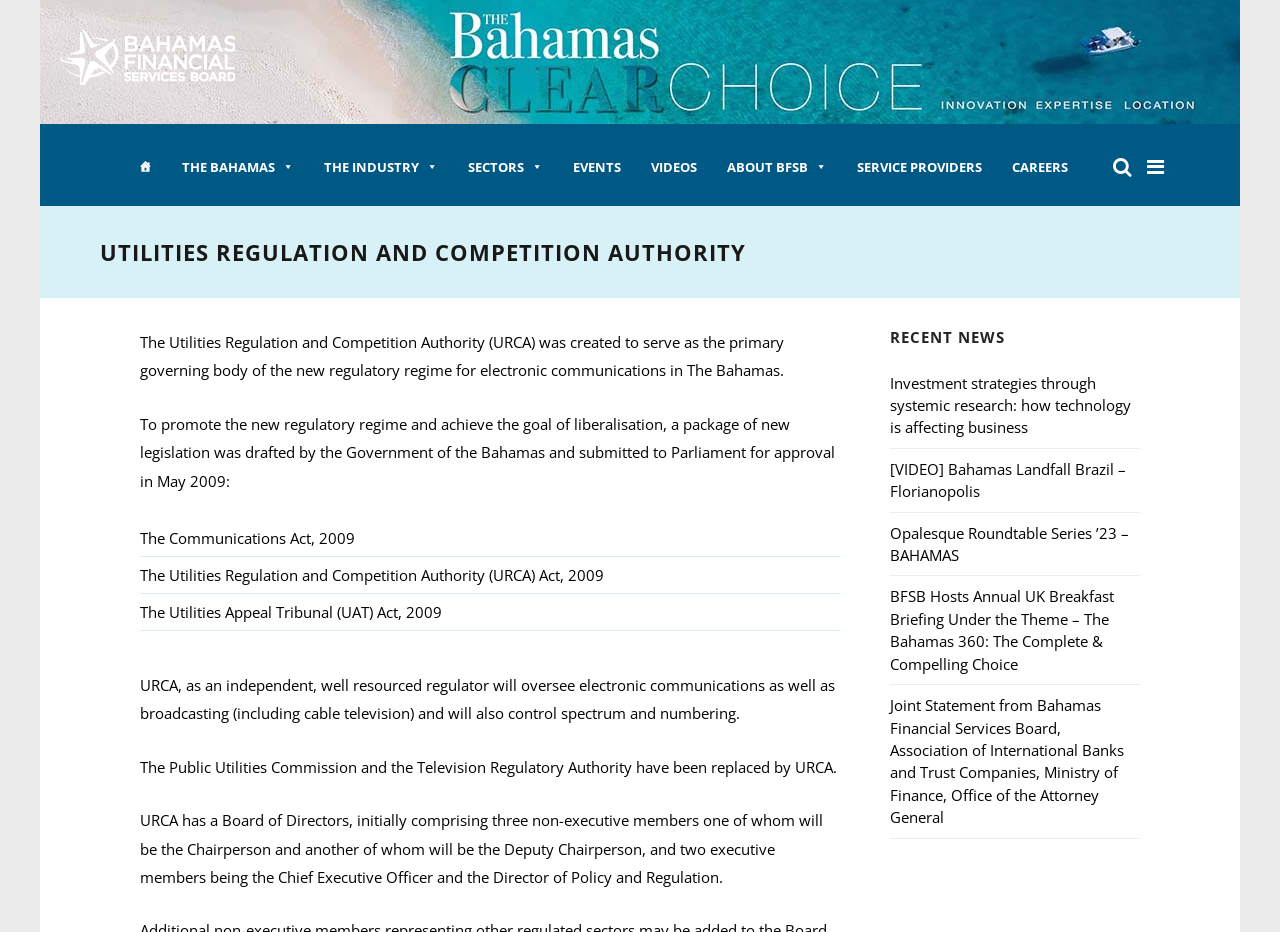Summarize the contents and layout of the webpage in detail.

The webpage is about the Utilities Regulation and Competition Authority (URCA) and the Bahamas Financial Services Board (BFSB). At the top left corner, there is an image of the Bahamas Financial Services Board. Below the image, there is a navigation menu with 9 links: Home, THE BAHAMAS, THE INDUSTRY, SECTORS, EVENTS, VIDEOS, ABOUT BFSB, SERVICE PROVIDERS, and CAREERS.

The main content of the webpage is divided into two sections. The first section is about URCA, with a heading "UTILITIES REGULATION AND COMPETITION AUTHORITY" at the top. Below the heading, there is a brief introduction to URCA, explaining its role as the primary governing body of the new regulatory regime for electronic communications in The Bahamas. The introduction is followed by three paragraphs of text, describing the new legislation drafted by the Government of the Bahamas, the role of URCA, and its Board of Directors.

The second section is about recent news, with a heading "RECENT NEWS" at the top. Below the heading, there are five links to news articles, including "Investment strategies through systemic research: how technology is affecting business", "[VIDEO] Bahamas Landfall Brazil – Florianopolis", "Opalesque Roundtable Series ’23 – BAHAMAS", "BFSB Hosts Annual UK Breakfast Briefing Under the Theme – The Bahamas 360: The Complete & Compelling Choice", and "Joint Statement from Bahamas Financial Services Board, Association of International Banks and Trust Companies, Ministry of Finance, Office of the Attorney General".